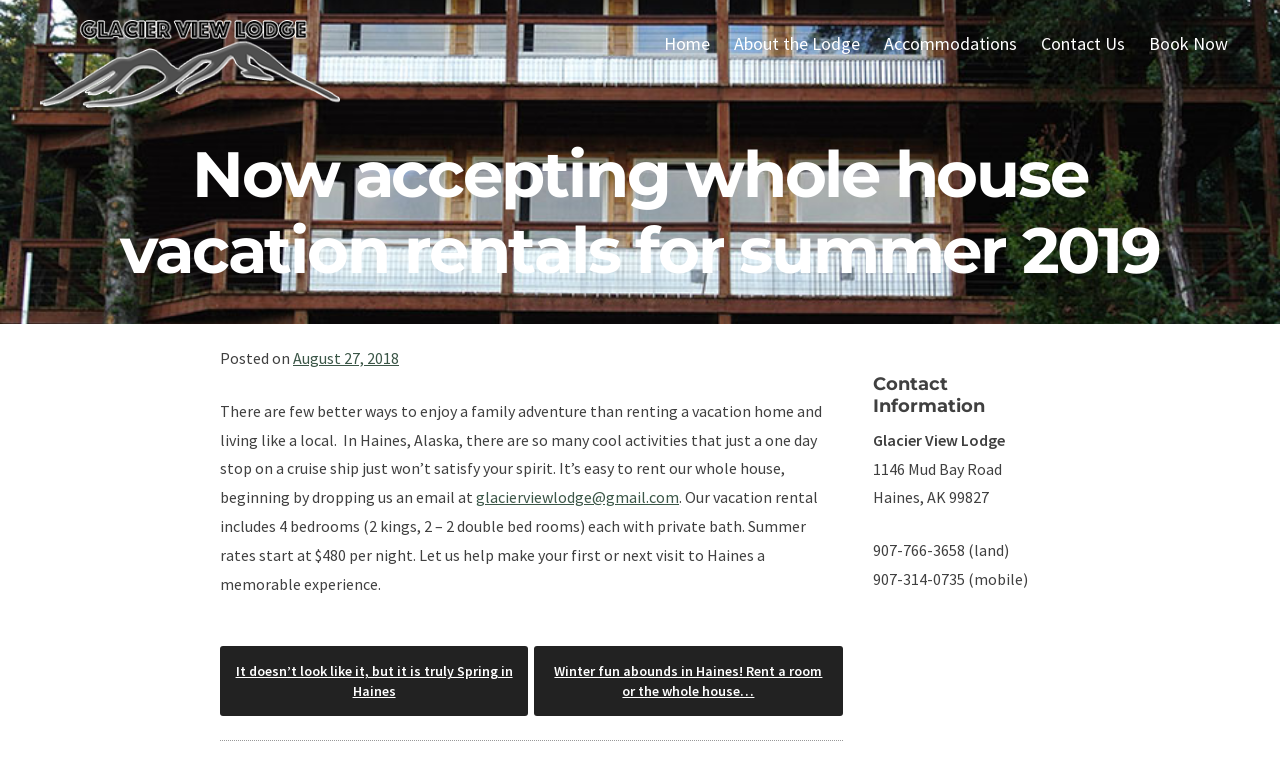Using the description: "glacierviewlodge@gmail.com", identify the bounding box of the corresponding UI element in the screenshot.

[0.372, 0.636, 0.53, 0.662]